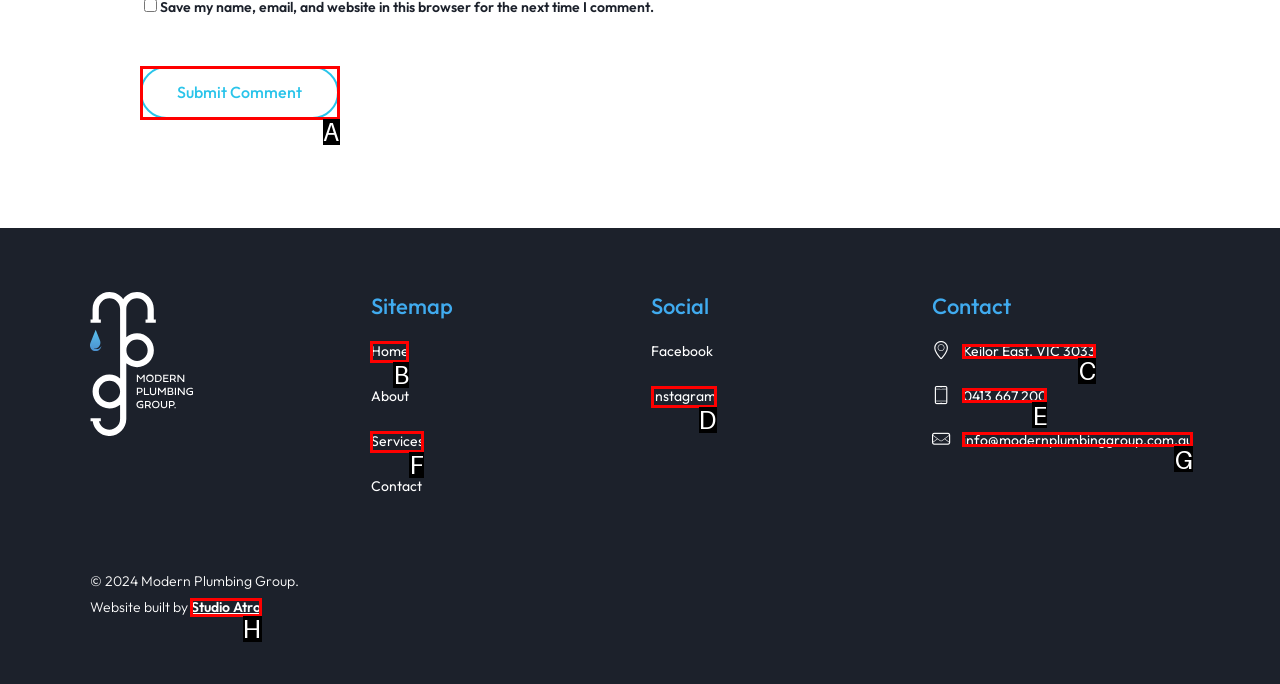Determine which UI element I need to click to achieve the following task: Check the website built by 'Studio Atro' Provide your answer as the letter of the selected option.

H